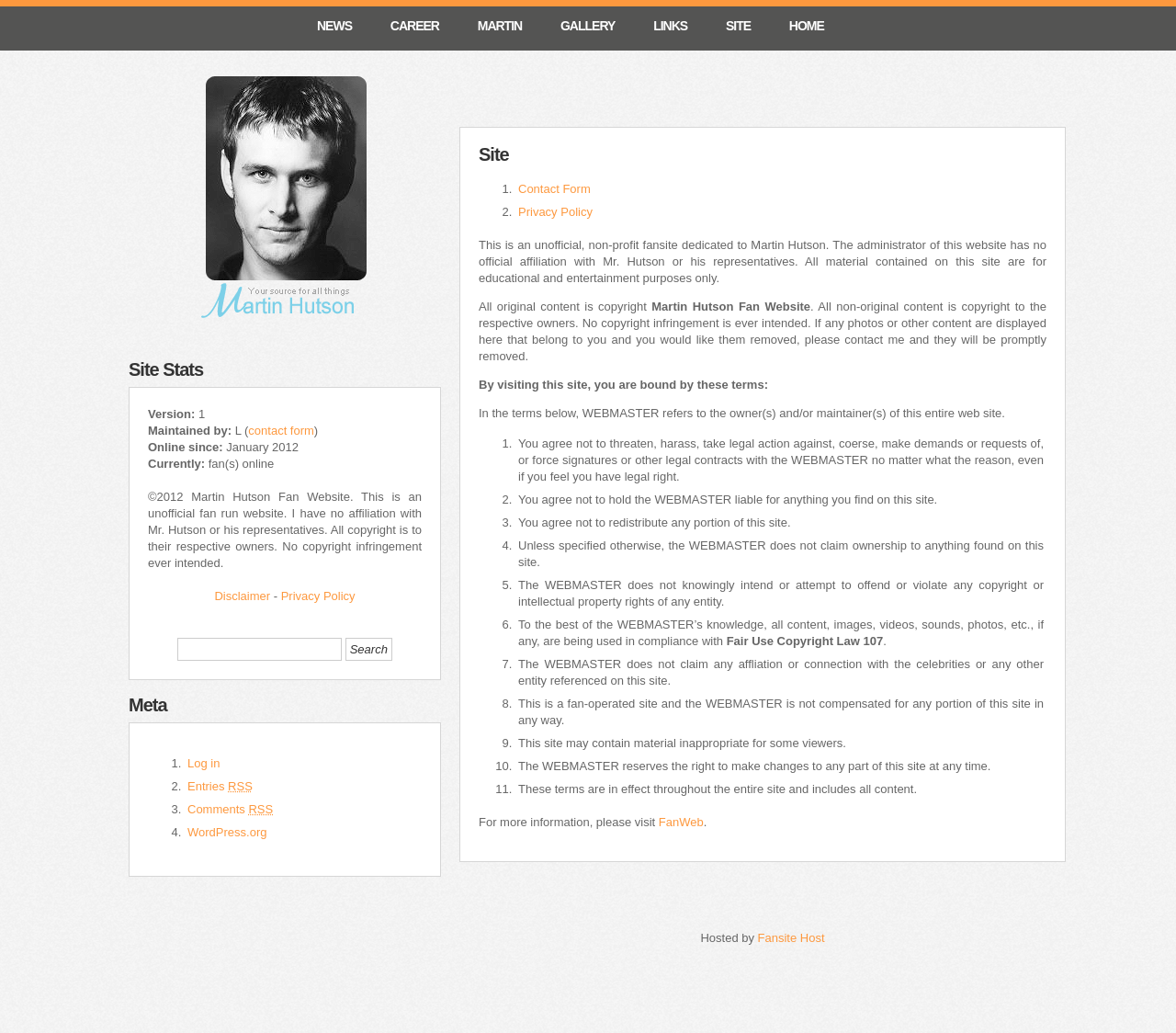Could you indicate the bounding box coordinates of the region to click in order to complete this instruction: "log in".

None